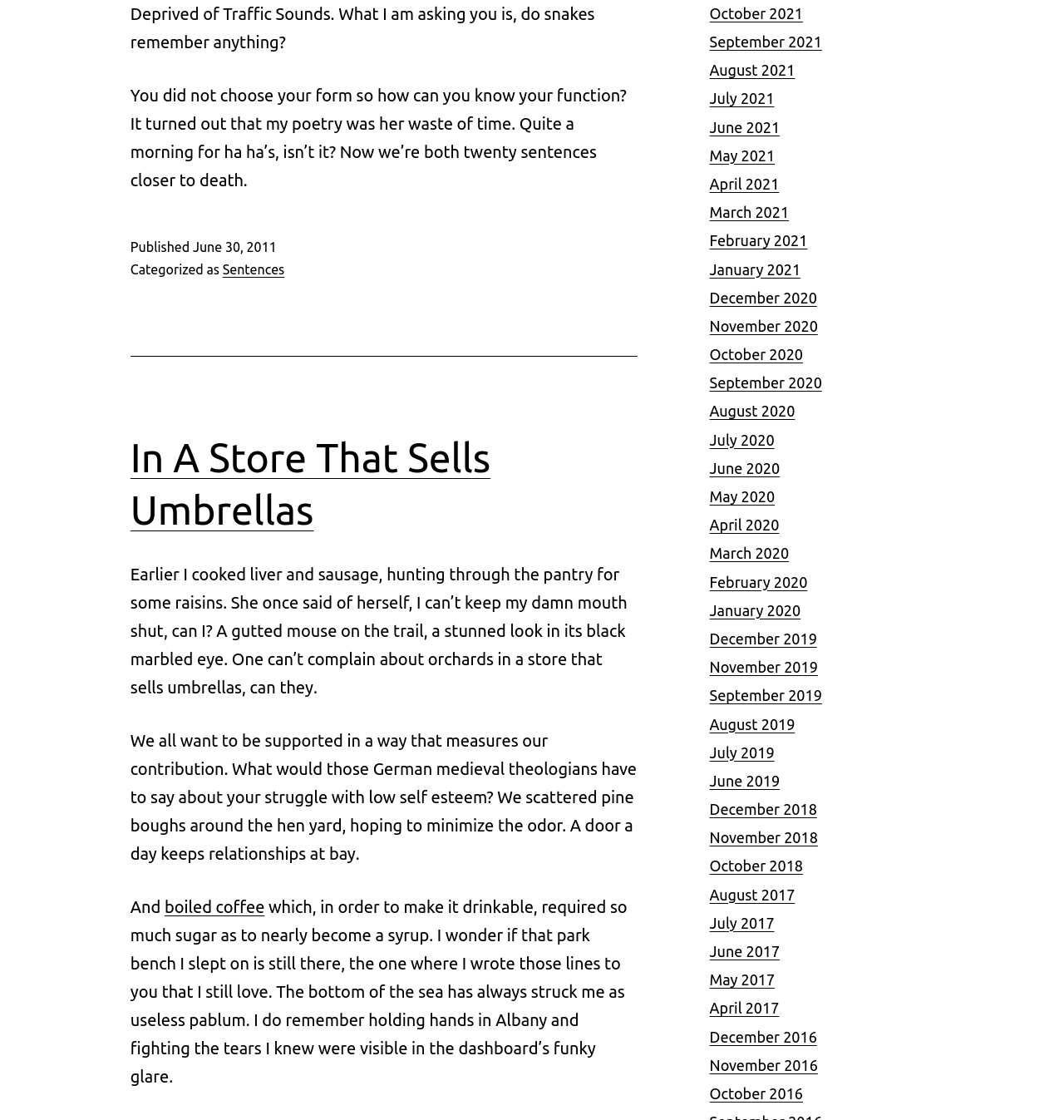Please provide the bounding box coordinates for the element that needs to be clicked to perform the instruction: "Click the link to view posts from June 2011". The coordinates must consist of four float numbers between 0 and 1, formatted as [left, top, right, bottom].

[0.181, 0.214, 0.26, 0.227]